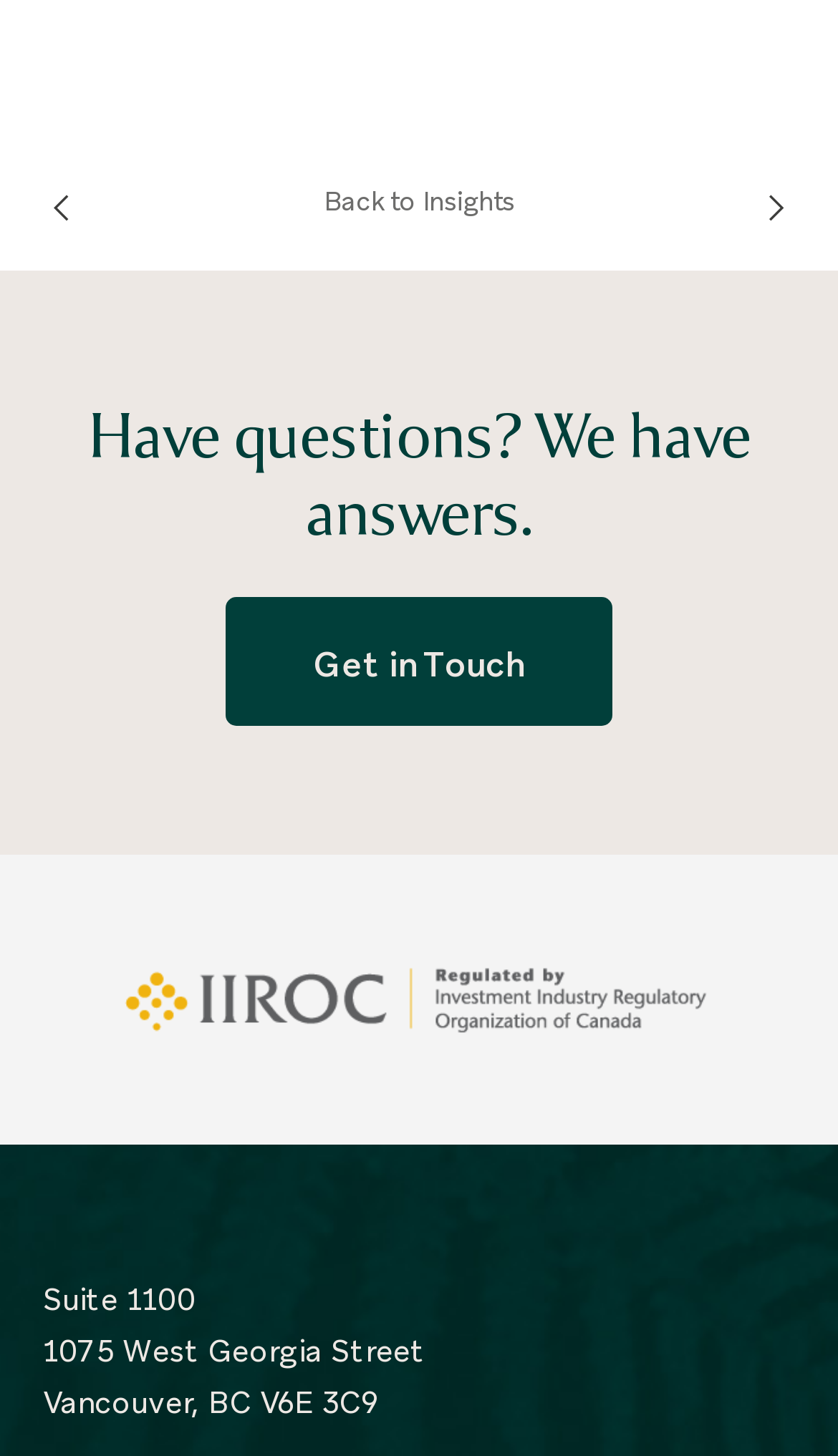What is the purpose of the 'Get in Touch' link?
Could you give a comprehensive explanation in response to this question?

I inferred this answer by looking at the text 'Have questions? We have answers.' and the nearby link 'Get in Touch', which suggests that this link is intended to facilitate communication with the organization.